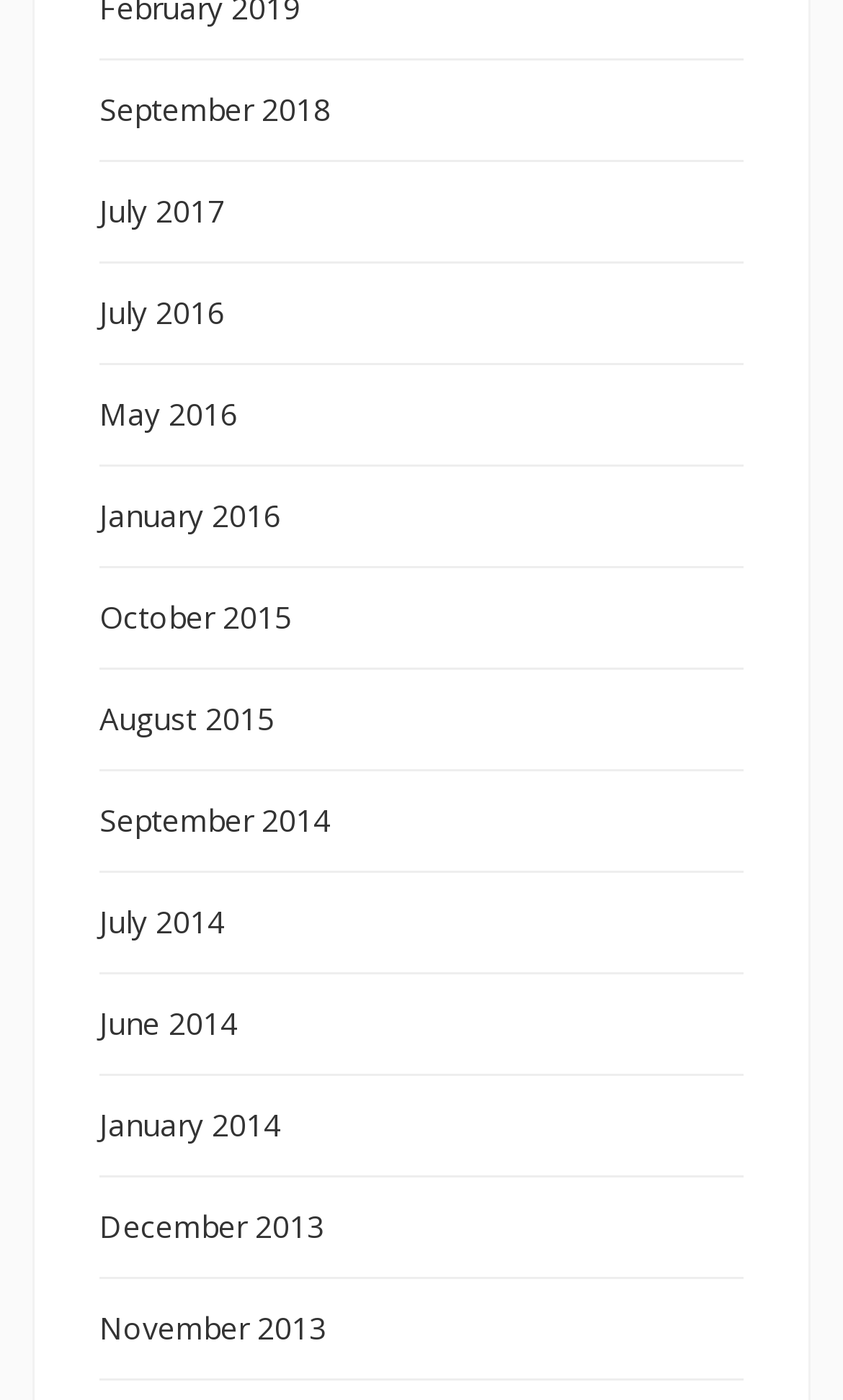Utilize the information from the image to answer the question in detail:
How many links are from the year 2014?

I examined the list of links on the webpage and found that there are two links from the year 2014, which are 'September 2014' and 'July 2014'.